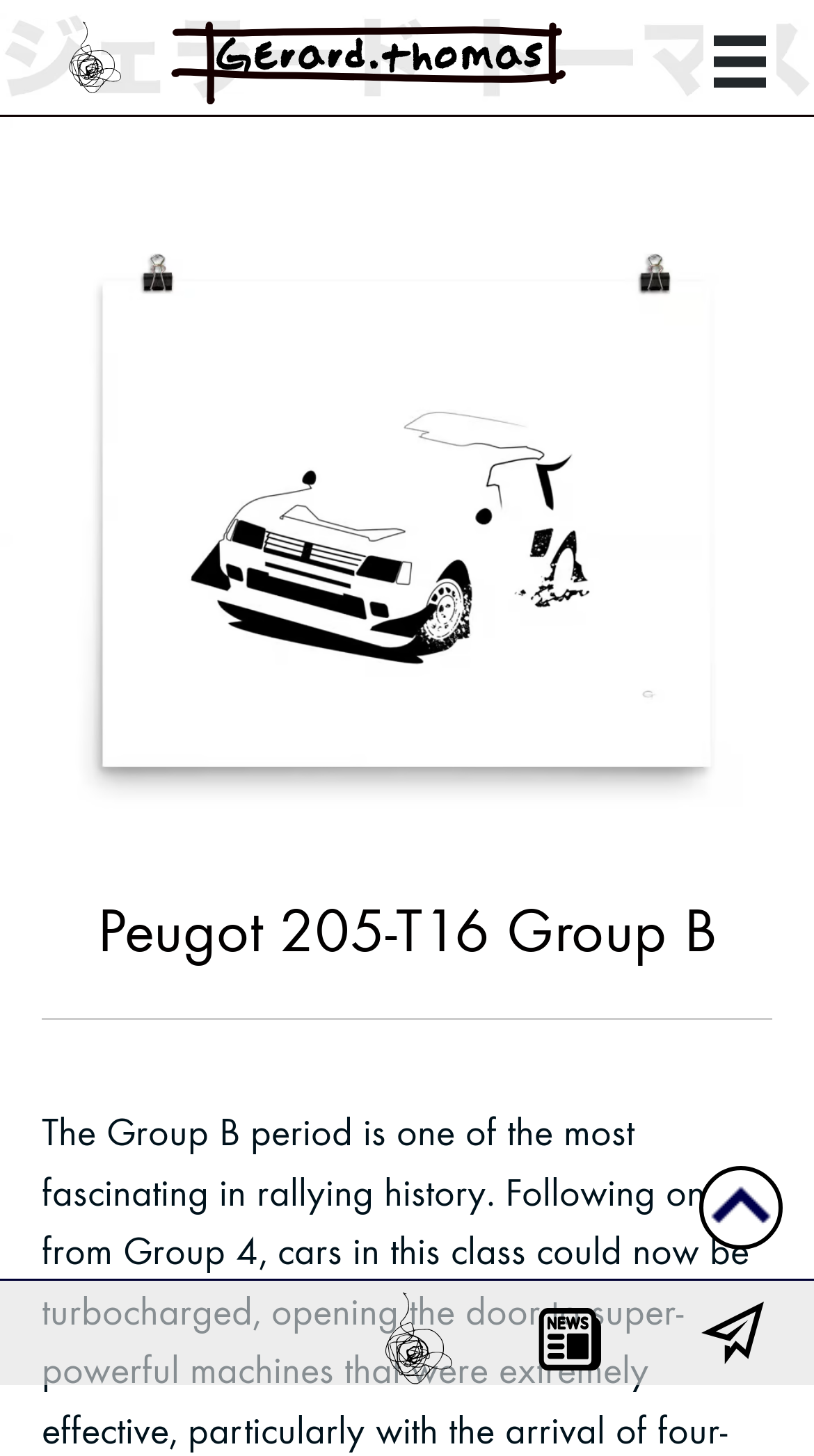Please determine the bounding box of the UI element that matches this description: Scroll To Top. The coordinates should be given as (top-left x, top-left y, bottom-right x, bottom-right y), with all values between 0 and 1.

[0.859, 0.801, 0.962, 0.858]